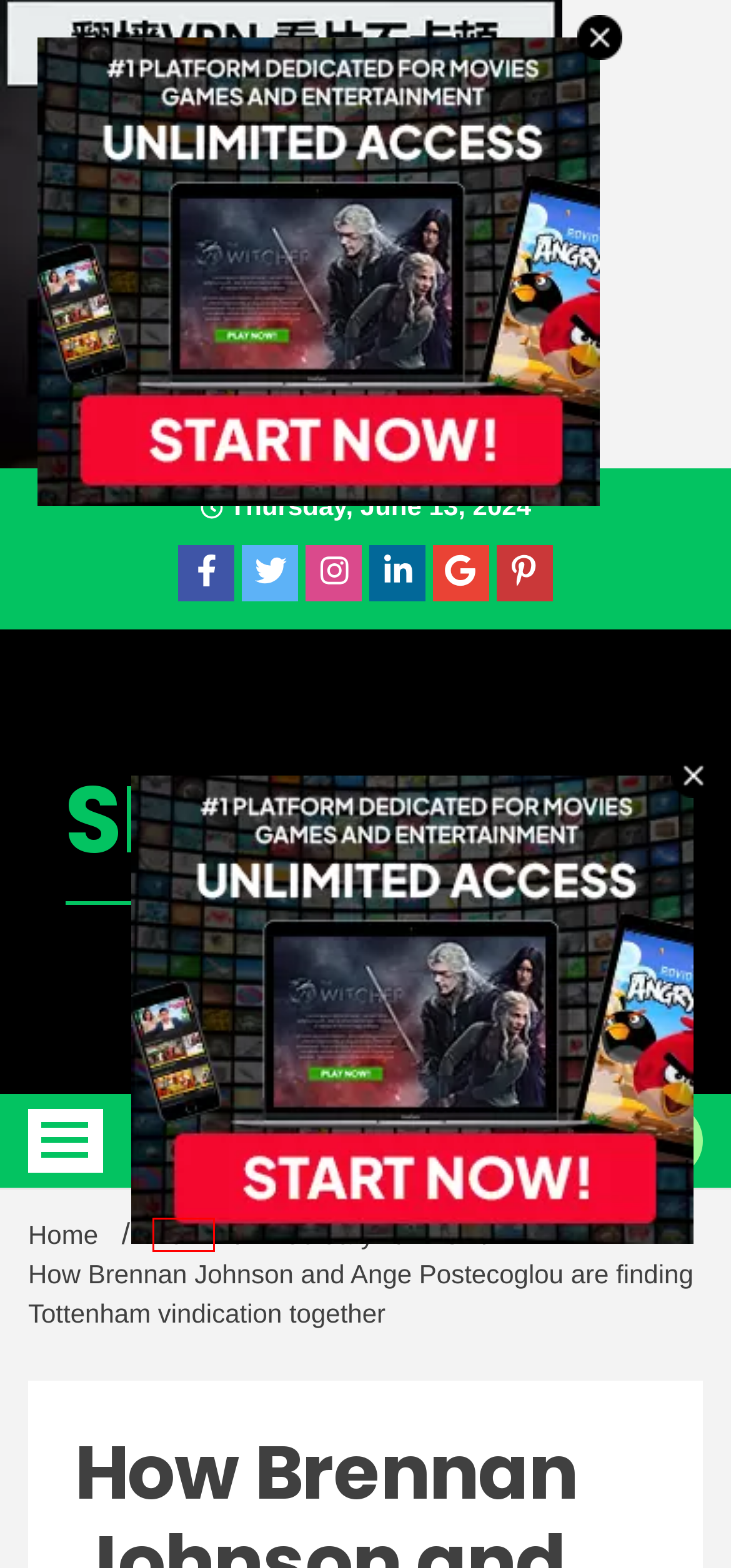You are presented with a screenshot of a webpage with a red bounding box. Select the webpage description that most closely matches the new webpage after clicking the element inside the red bounding box. The options are:
A. February 13, 2024 – SPORT NEWS
B. 2024 – SPORT NEWS
C. SPORT NEWS – Wifcuonline.com
D. Football – SPORT NEWS
E. February 2024 – SPORT NEWS
F. How Brennan Johnson and Ange Postecoglou are finding Tottenham vindication together – Sport Fortunes
G. Rugby – SPORT NEWS
H. April 14, 2024 – SPORT NEWS

B